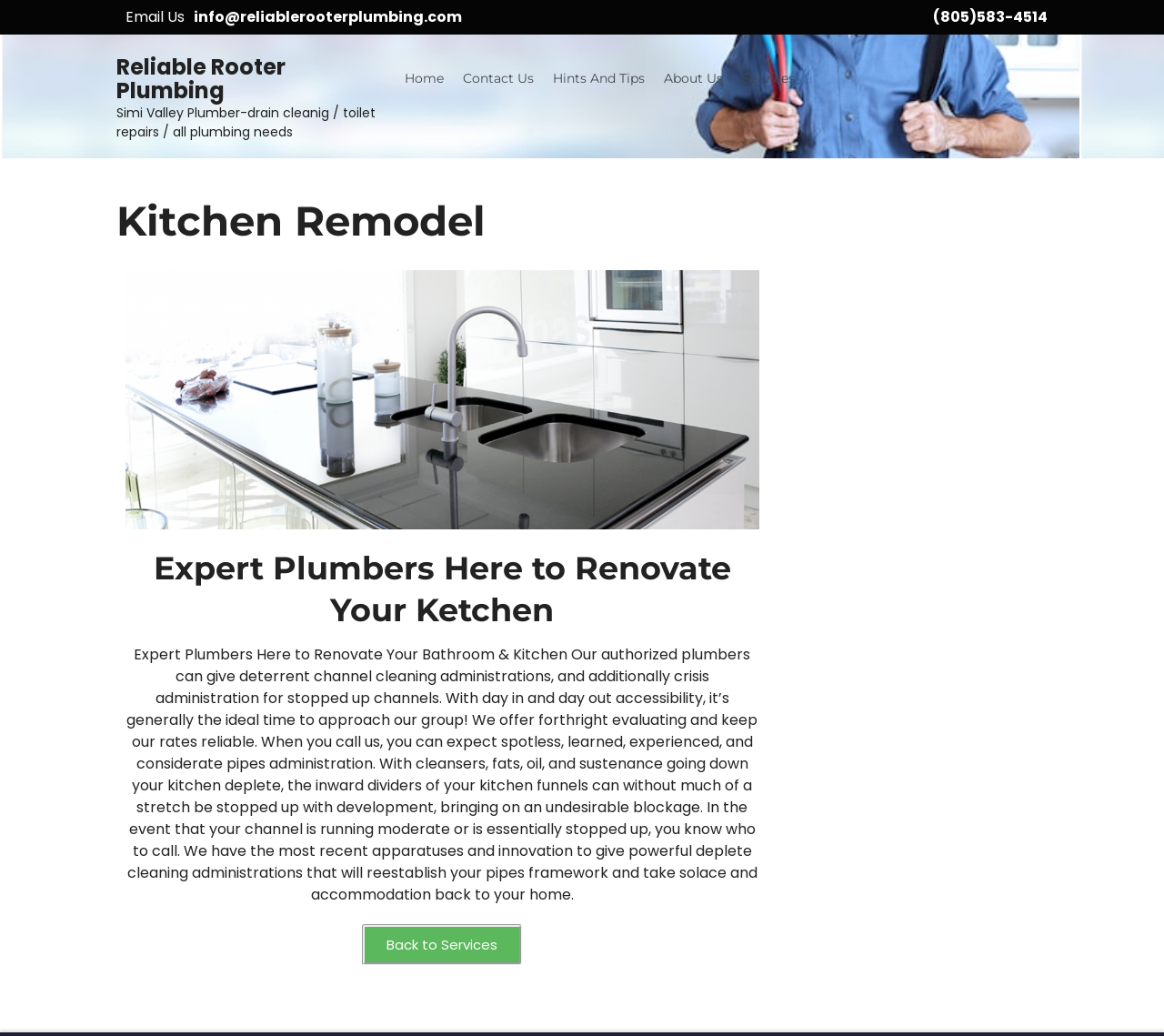Please locate the bounding box coordinates for the element that should be clicked to achieve the following instruction: "Email us". Ensure the coordinates are given as four float numbers between 0 and 1, i.e., [left, top, right, bottom].

[0.1, 0.006, 0.397, 0.026]